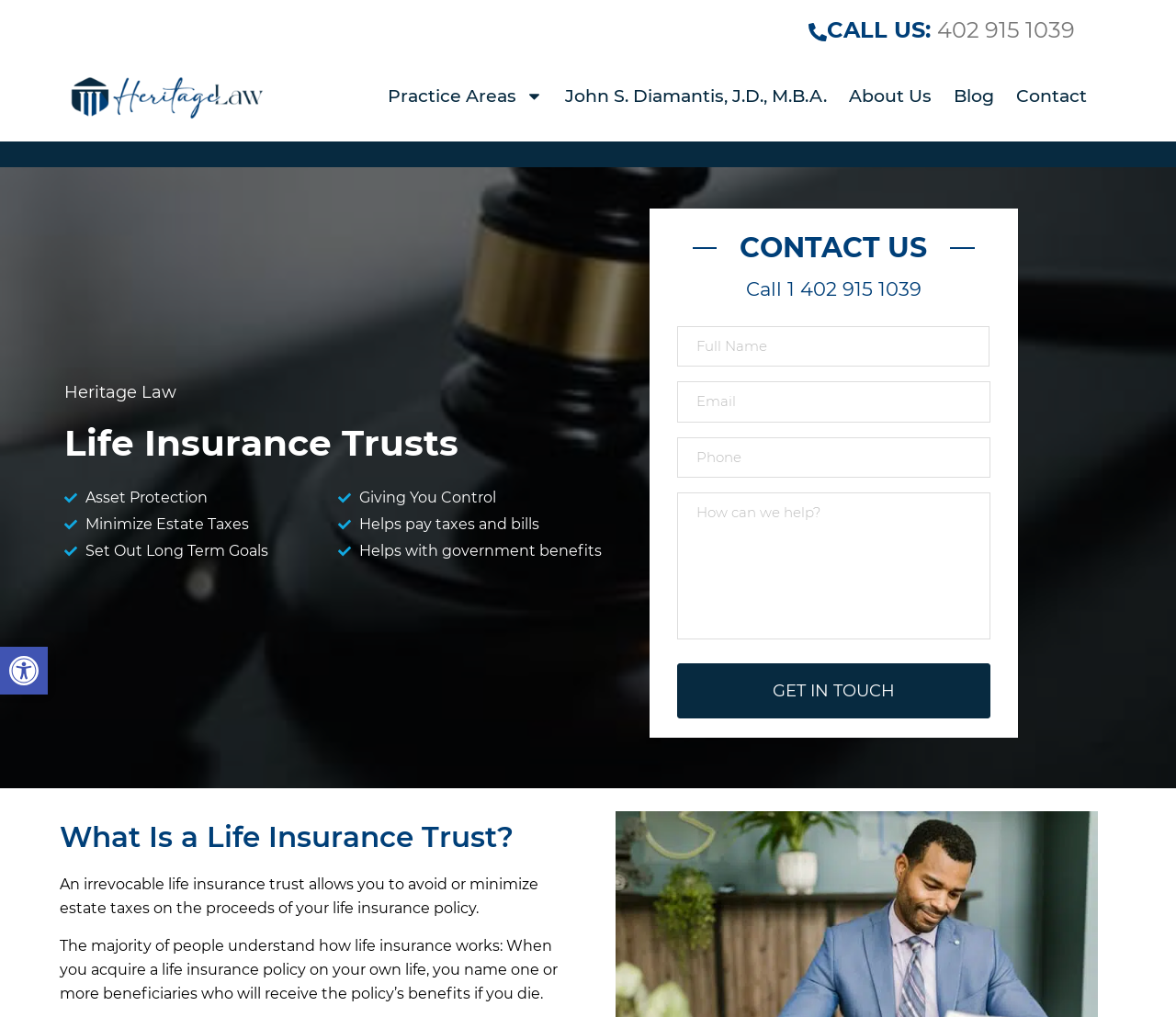Please find the bounding box coordinates of the element that you should click to achieve the following instruction: "Enter text in the 'First name' field". The coordinates should be presented as four float numbers between 0 and 1: [left, top, right, bottom].

[0.576, 0.321, 0.841, 0.361]